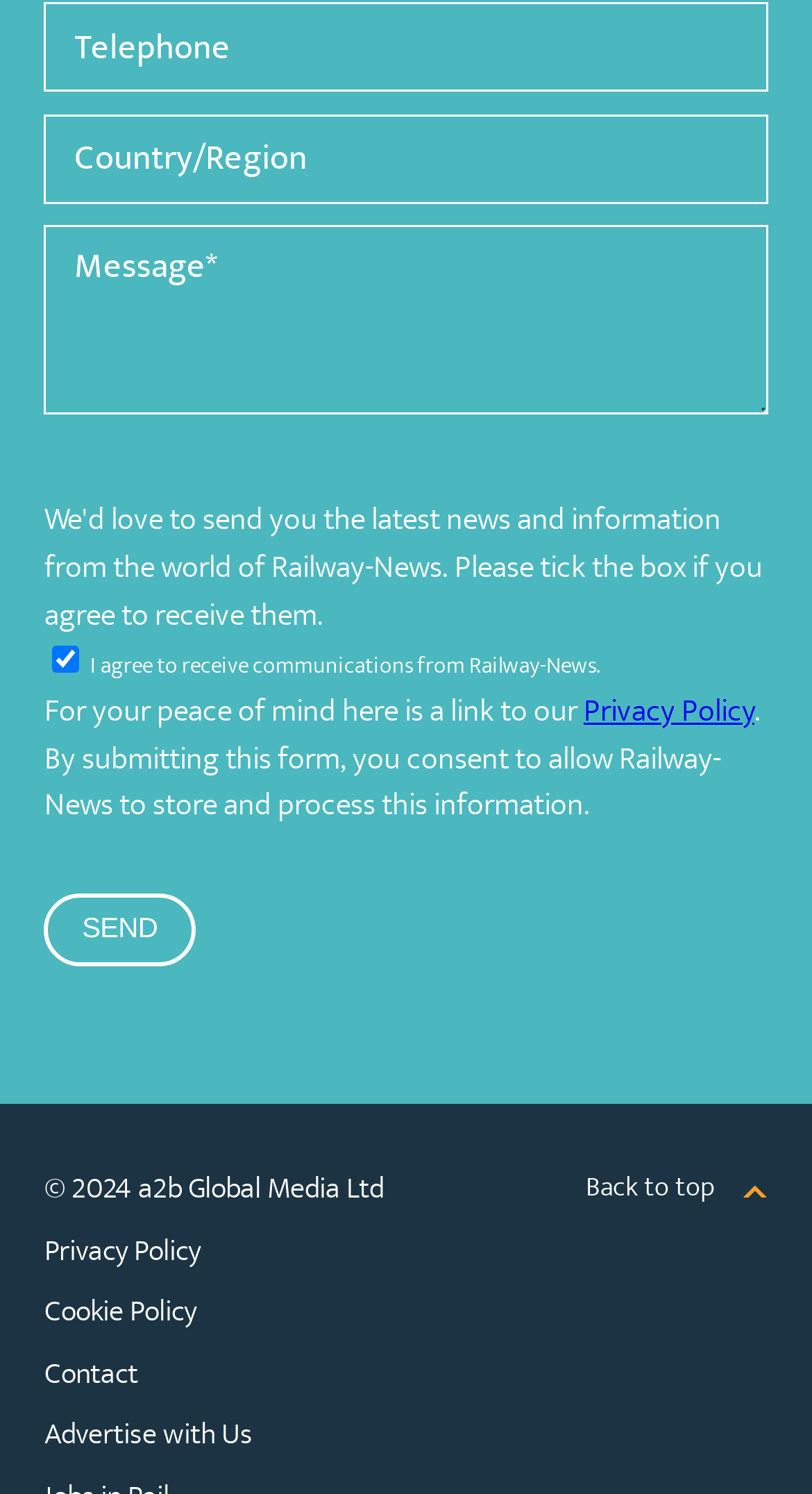Analyze the image and answer the question with as much detail as possible: 
What is the button at the bottom of the form?

The button at the bottom of the form is labeled 'Send' and is used to submit the form after filling in the required information.